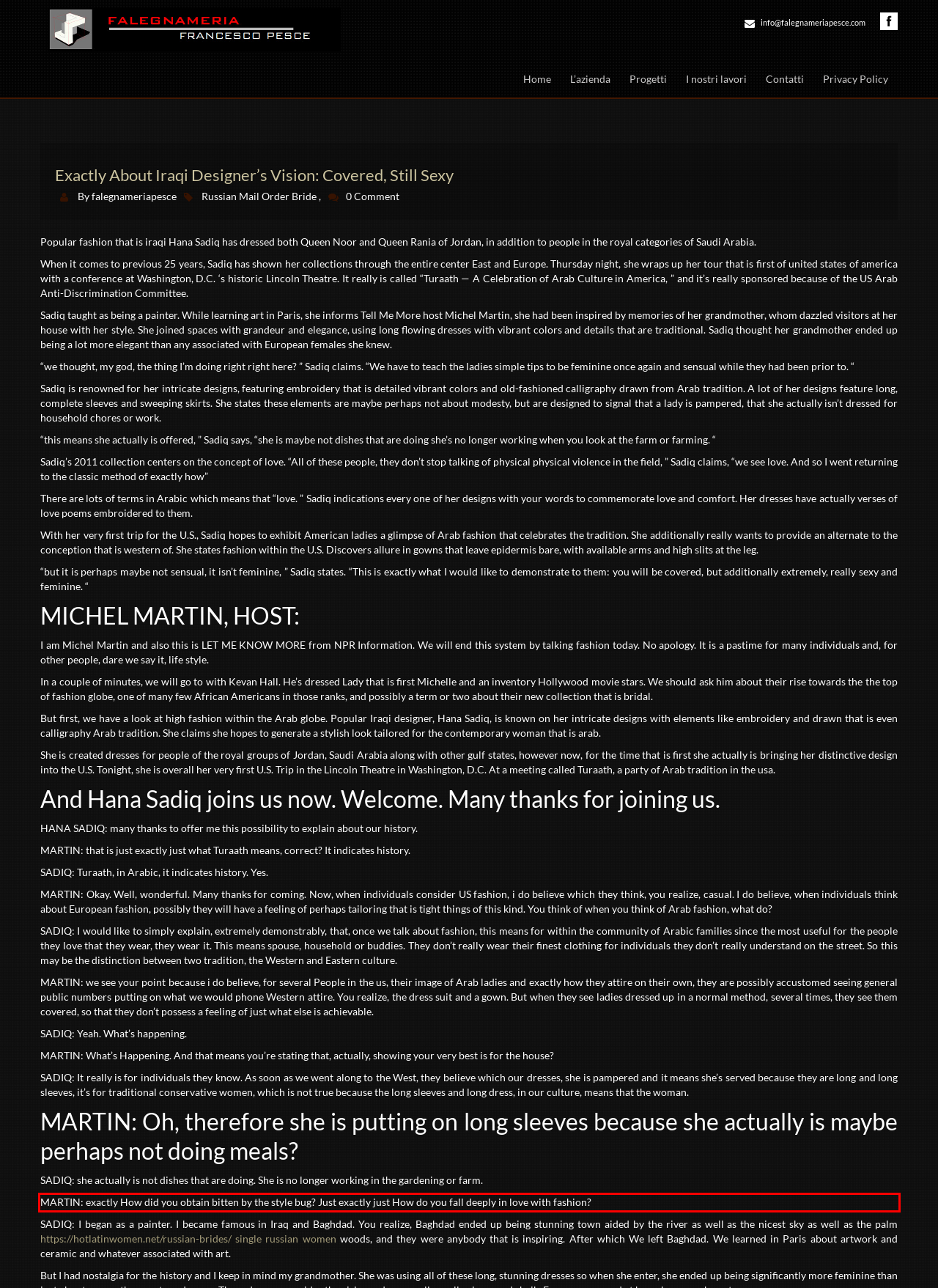Please perform OCR on the text within the red rectangle in the webpage screenshot and return the text content.

MARTIN: exactly How did you obtain bitten by the style bug? Just exactly just How do you fall deeply in love with fashion?